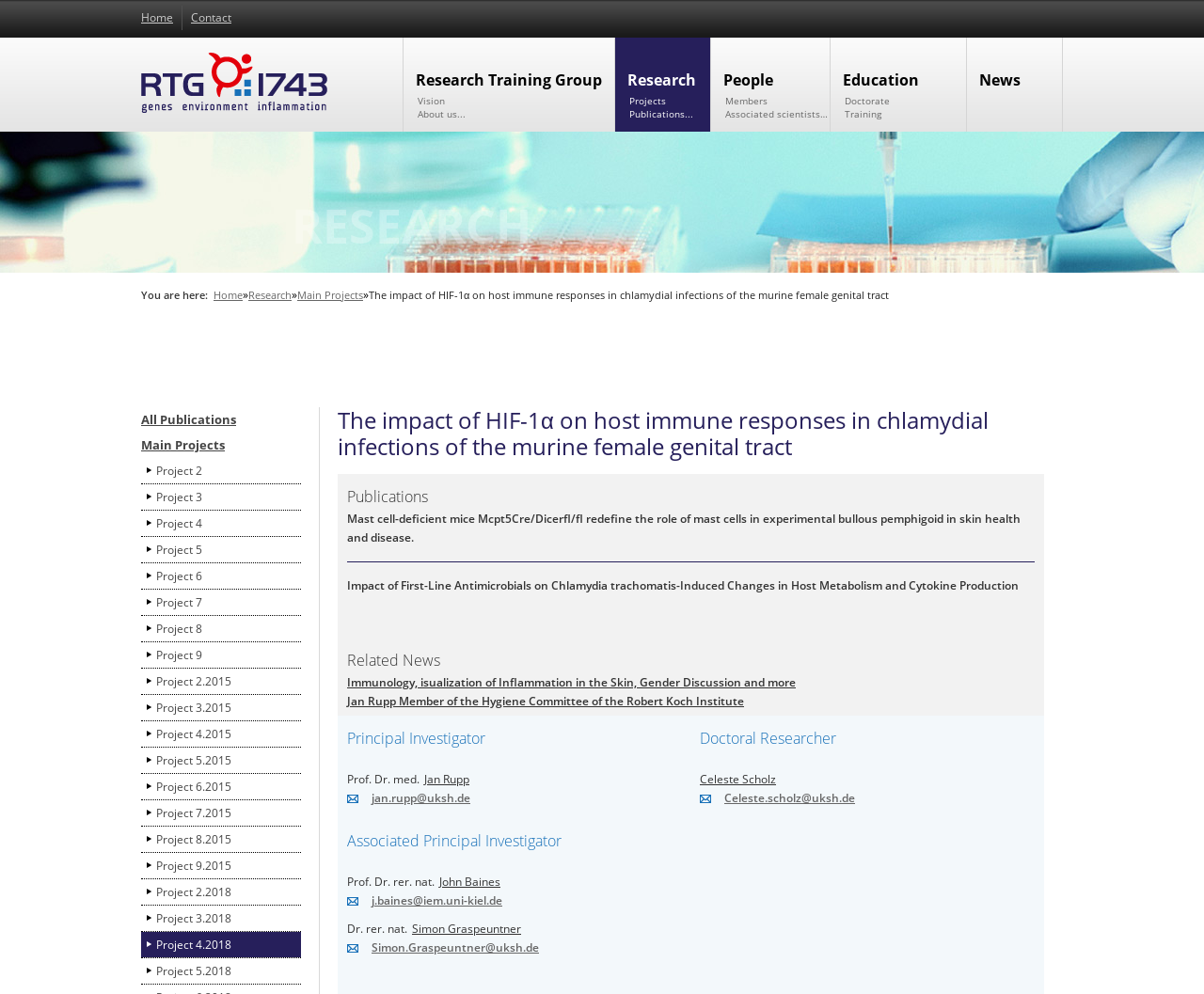Kindly determine the bounding box coordinates for the area that needs to be clicked to execute this instruction: "Learn about Project 2".

[0.117, 0.461, 0.25, 0.486]